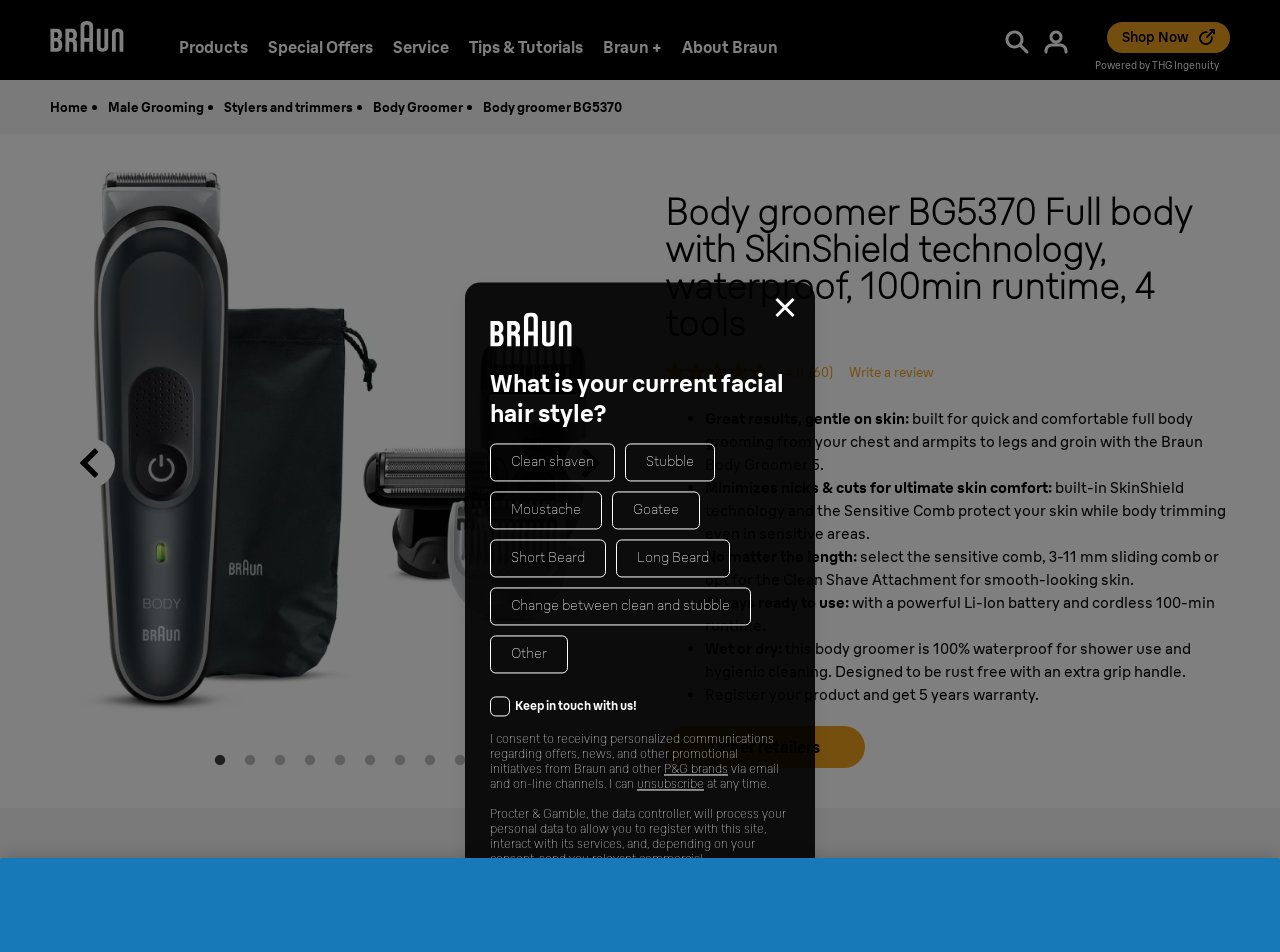Identify the first-level heading on the webpage and generate its text content.

Body groomer BG5370 Full body with SkinShield technology, waterproof, 100min runtime, 4 tools